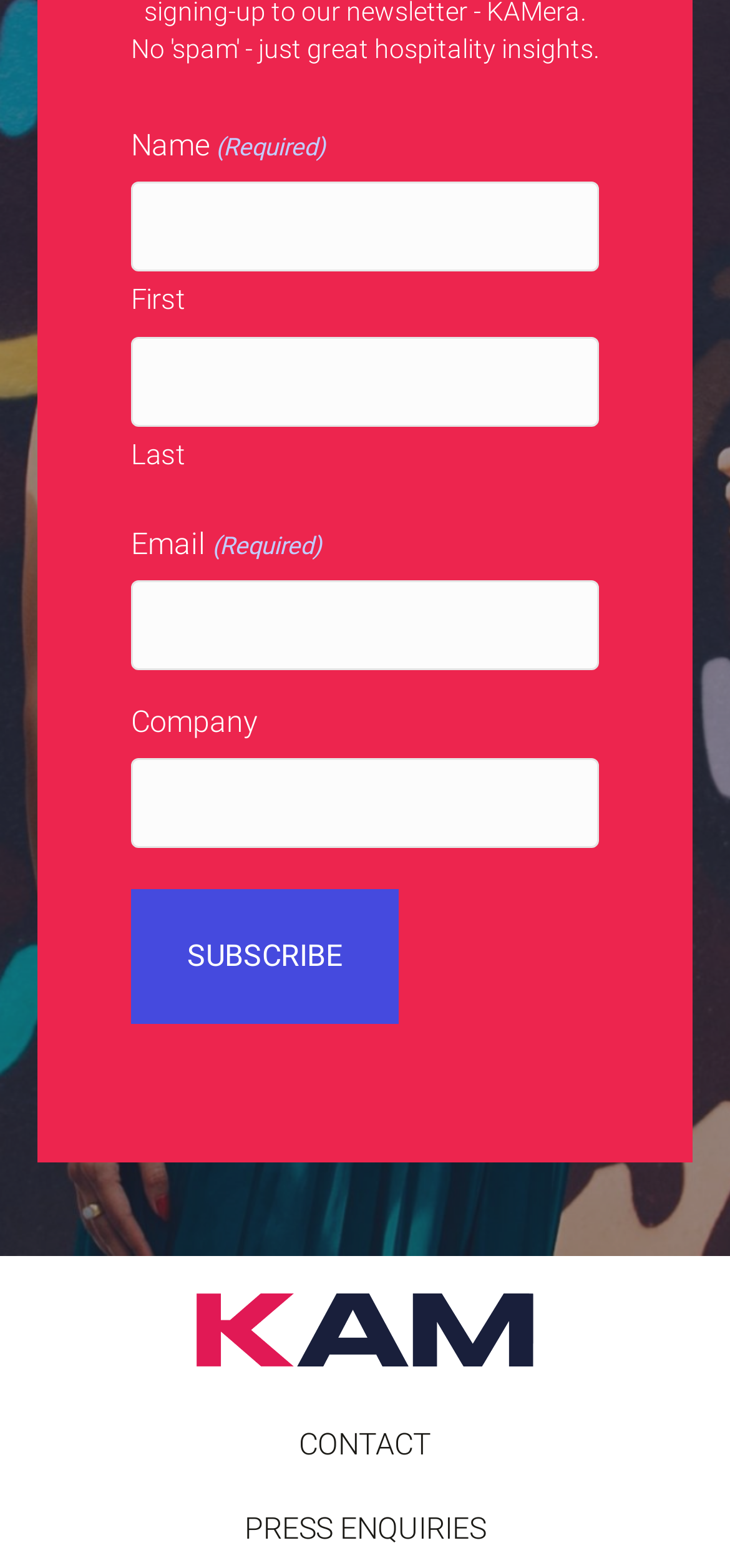For the given element description name="input_4", determine the bounding box coordinates of the UI element. The coordinates should follow the format (top-left x, top-left y, bottom-right x, bottom-right y) and be within the range of 0 to 1.

[0.179, 0.37, 0.821, 0.427]